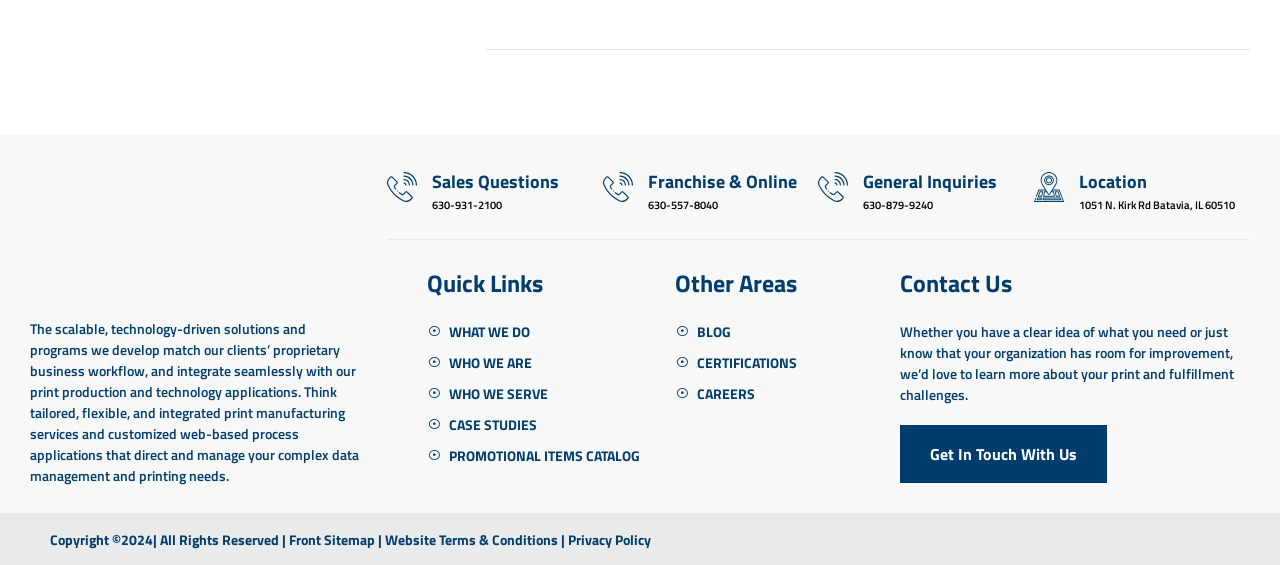Please mark the clickable region by giving the bounding box coordinates needed to complete this instruction: "View Franchise & Online".

[0.506, 0.297, 0.639, 0.345]